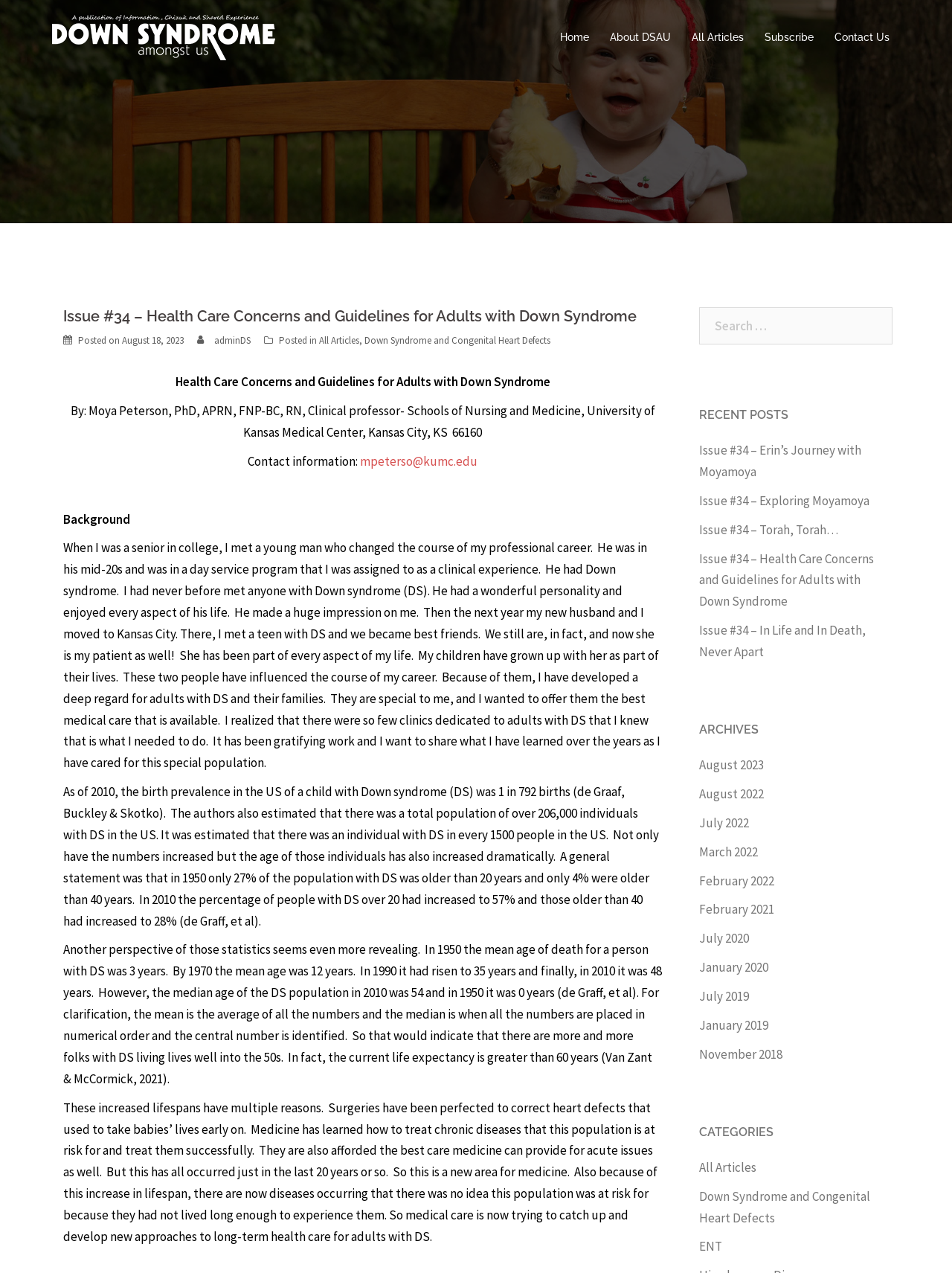Please find the bounding box coordinates (top-left x, top-left y, bottom-right x, bottom-right y) in the screenshot for the UI element described as follows: August 18, 2023

[0.128, 0.262, 0.193, 0.272]